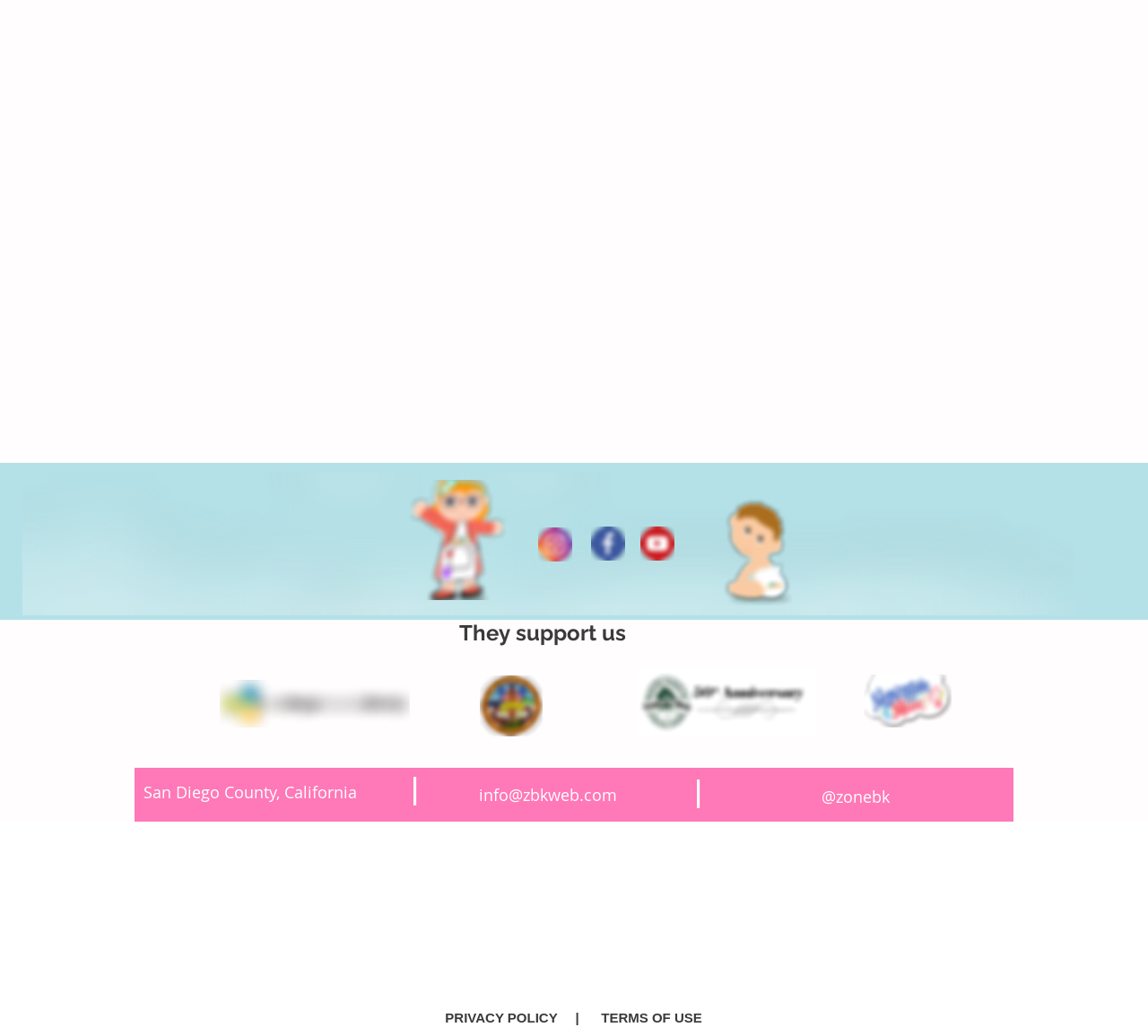How many social media links are there?
Please ensure your answer to the question is detailed and covers all necessary aspects.

I counted the number of link elements with descriptions that resemble social media handles, such as '@zonebk' and 'info@zbkweb.com'. There are three such links, so the answer is 3.